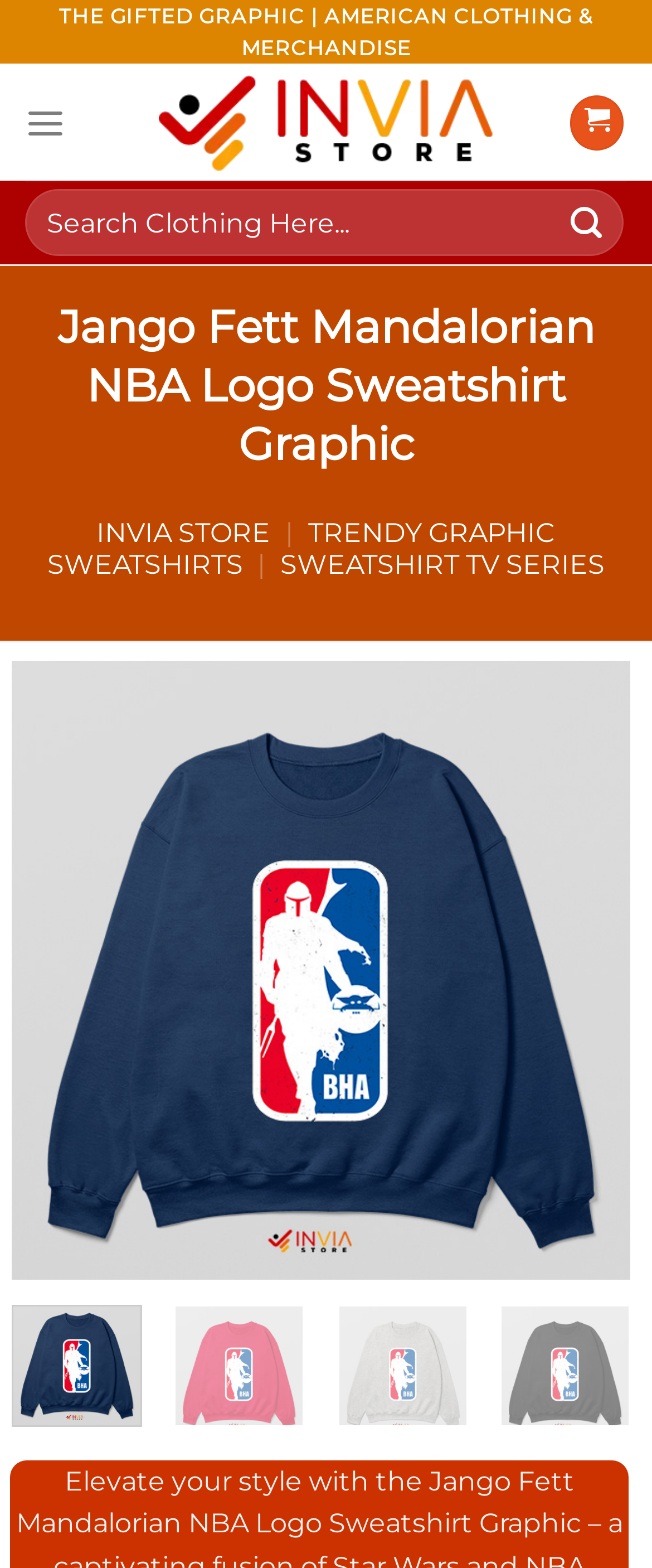Find the main header of the webpage and produce its text content.

Jango Fett Mandalorian NBA Logo Sweatshirt Graphic